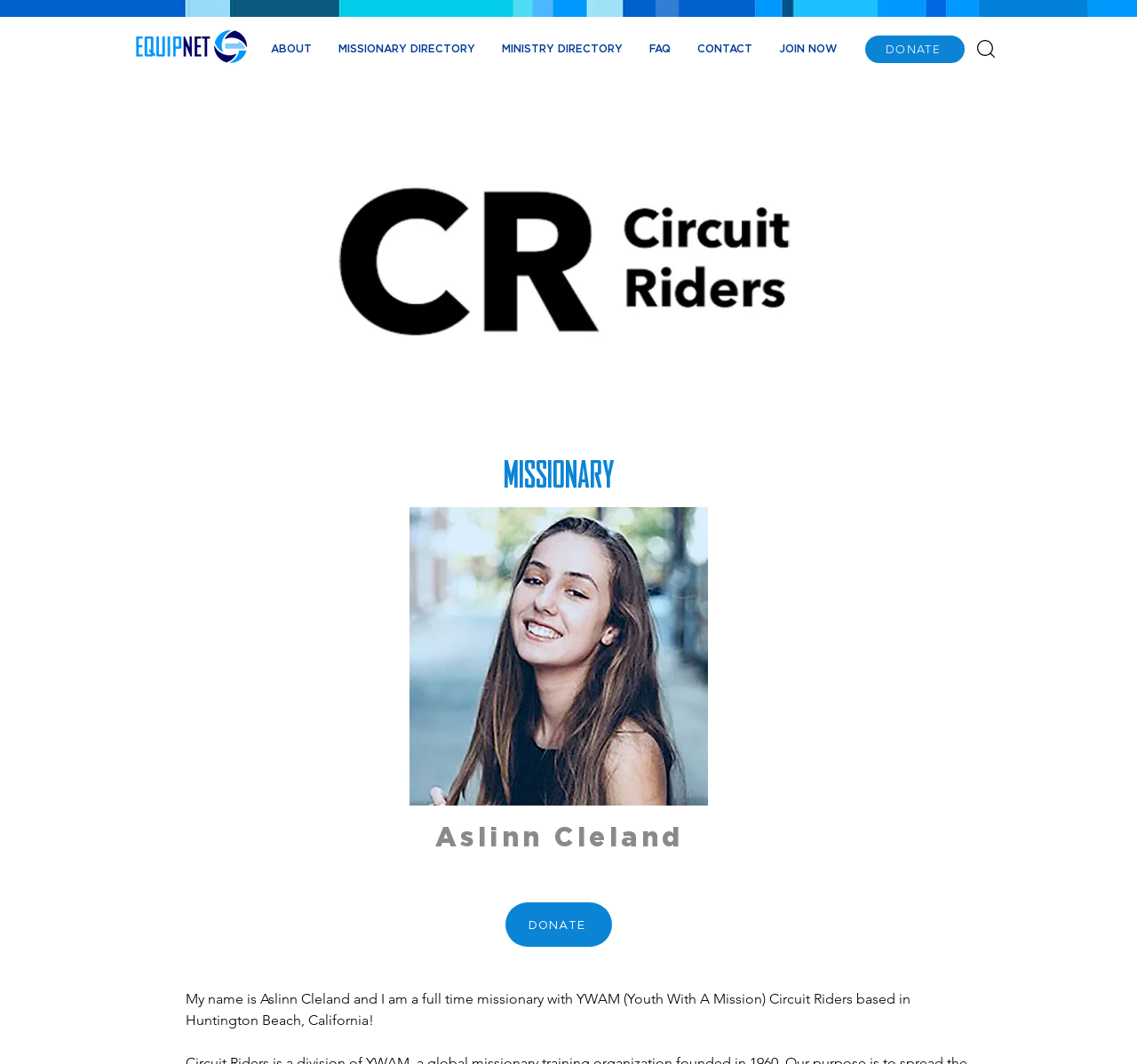Please identify the bounding box coordinates of the element that needs to be clicked to perform the following instruction: "view Aslinn Cleland's profile".

[0.36, 0.477, 0.623, 0.757]